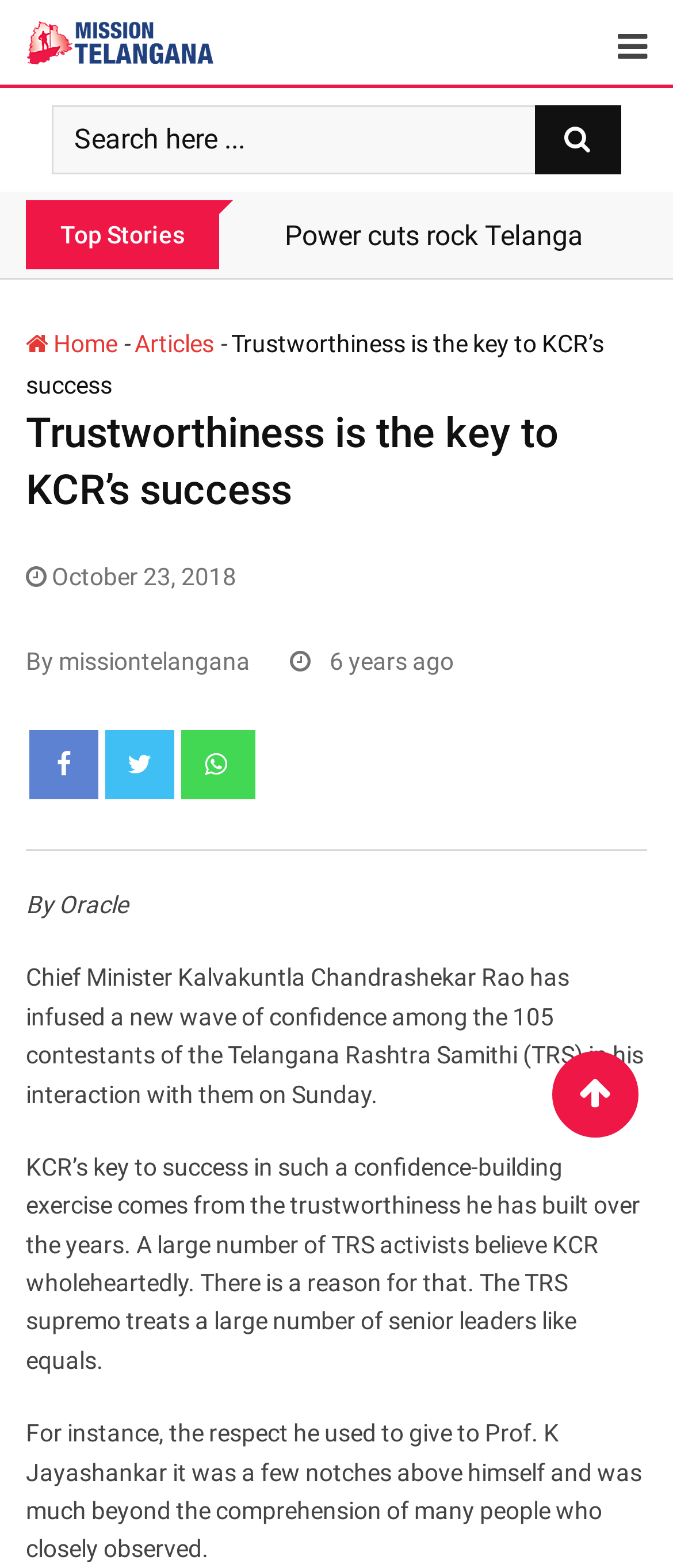Who is the author of the article?
Answer the question using a single word or phrase, according to the image.

missiontelangana